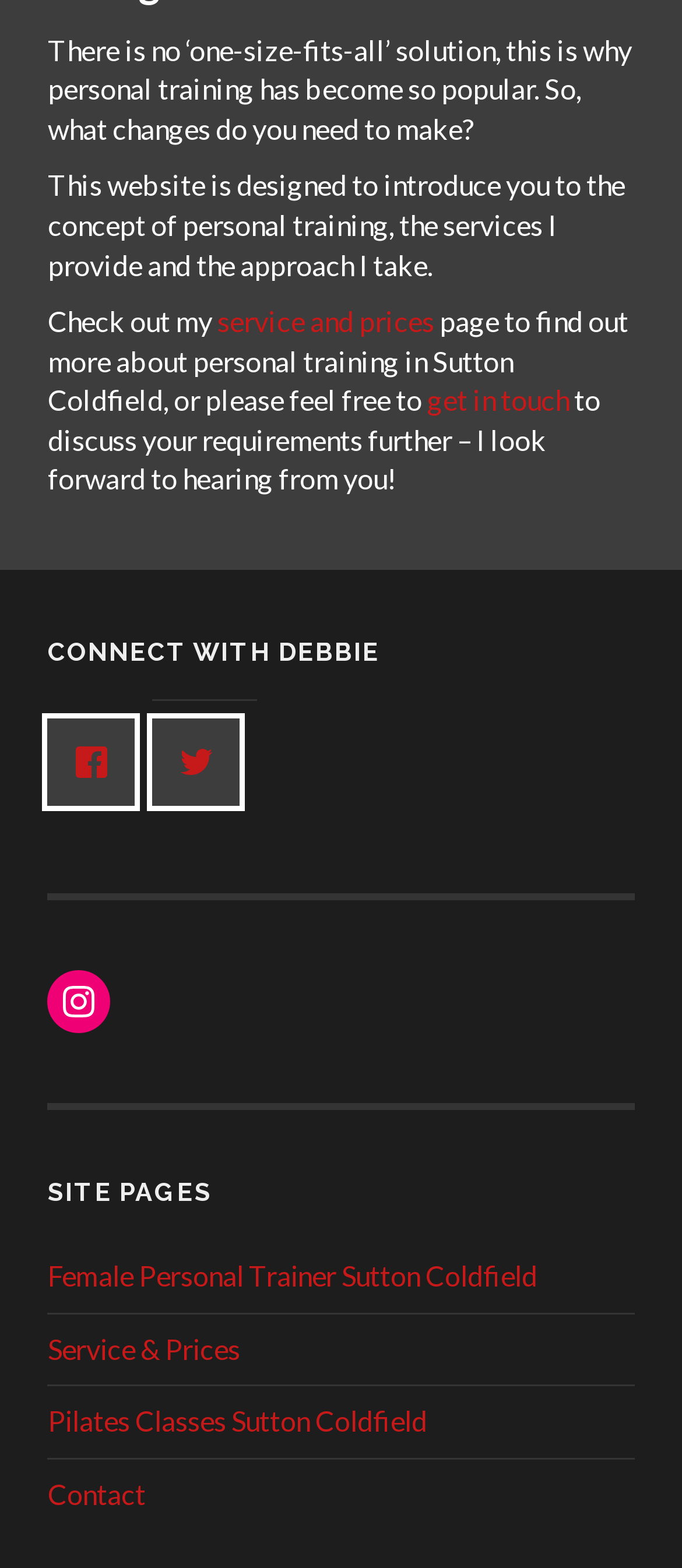Provide a brief response to the question below using one word or phrase:
What is the purpose of this website?

Introduce personal training